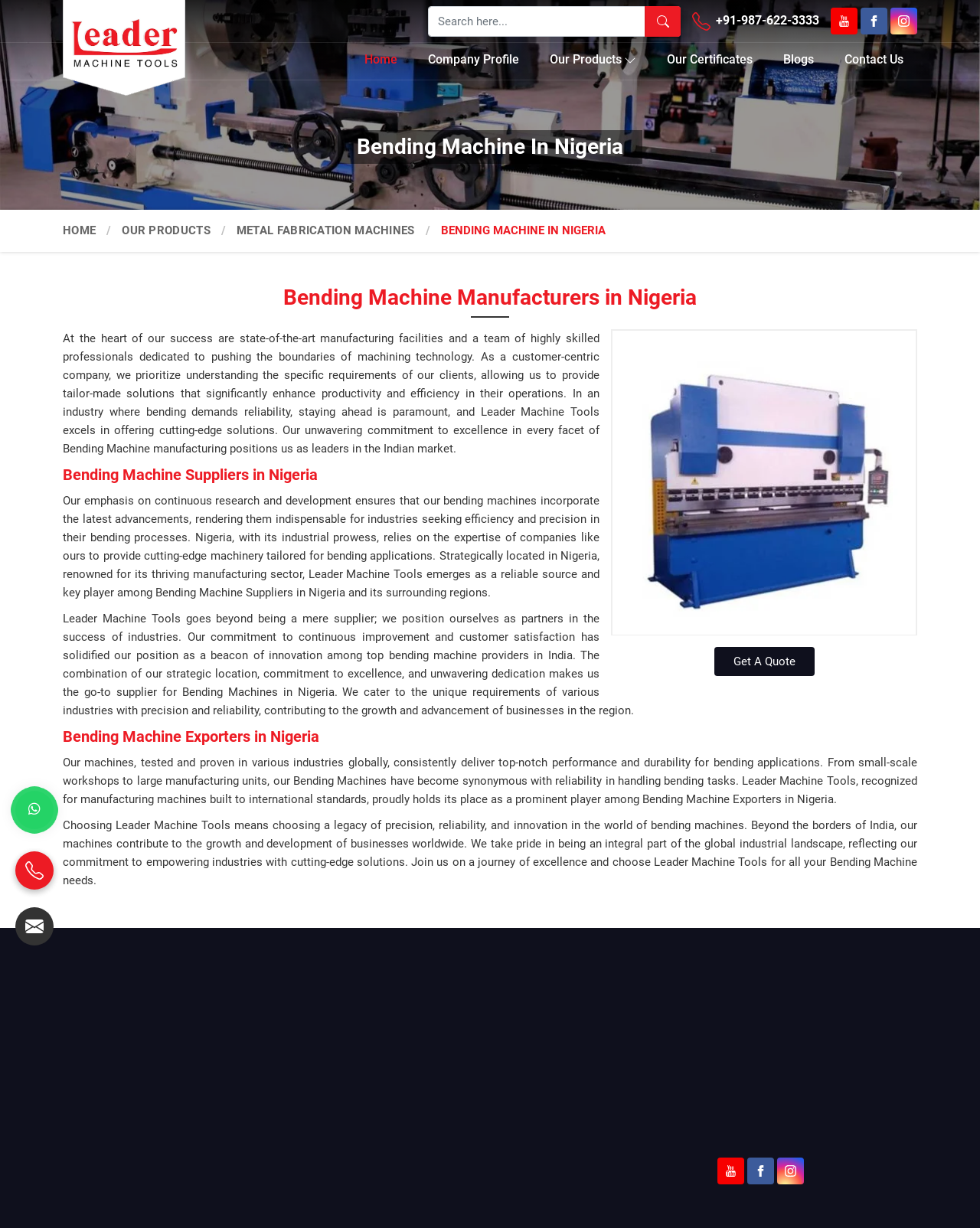Using the description "title="Leader Machine Tools"", locate and provide the bounding box of the UI element.

[0.064, 0.0, 0.189, 0.078]